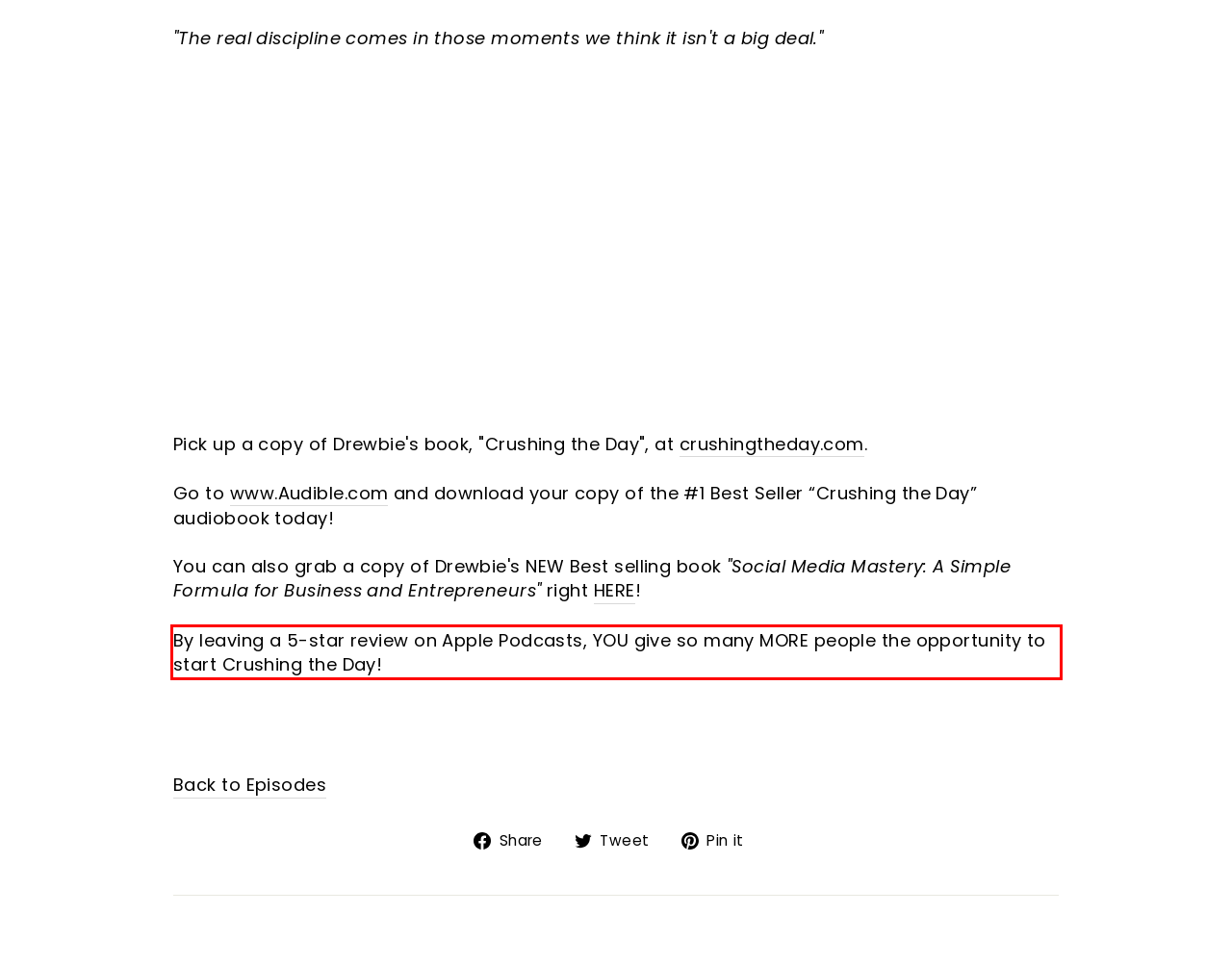Please use OCR to extract the text content from the red bounding box in the provided webpage screenshot.

By leaving a 5-star review on Apple Podcasts, YOU give so many MORE people the opportunity to start Crushing the Day!